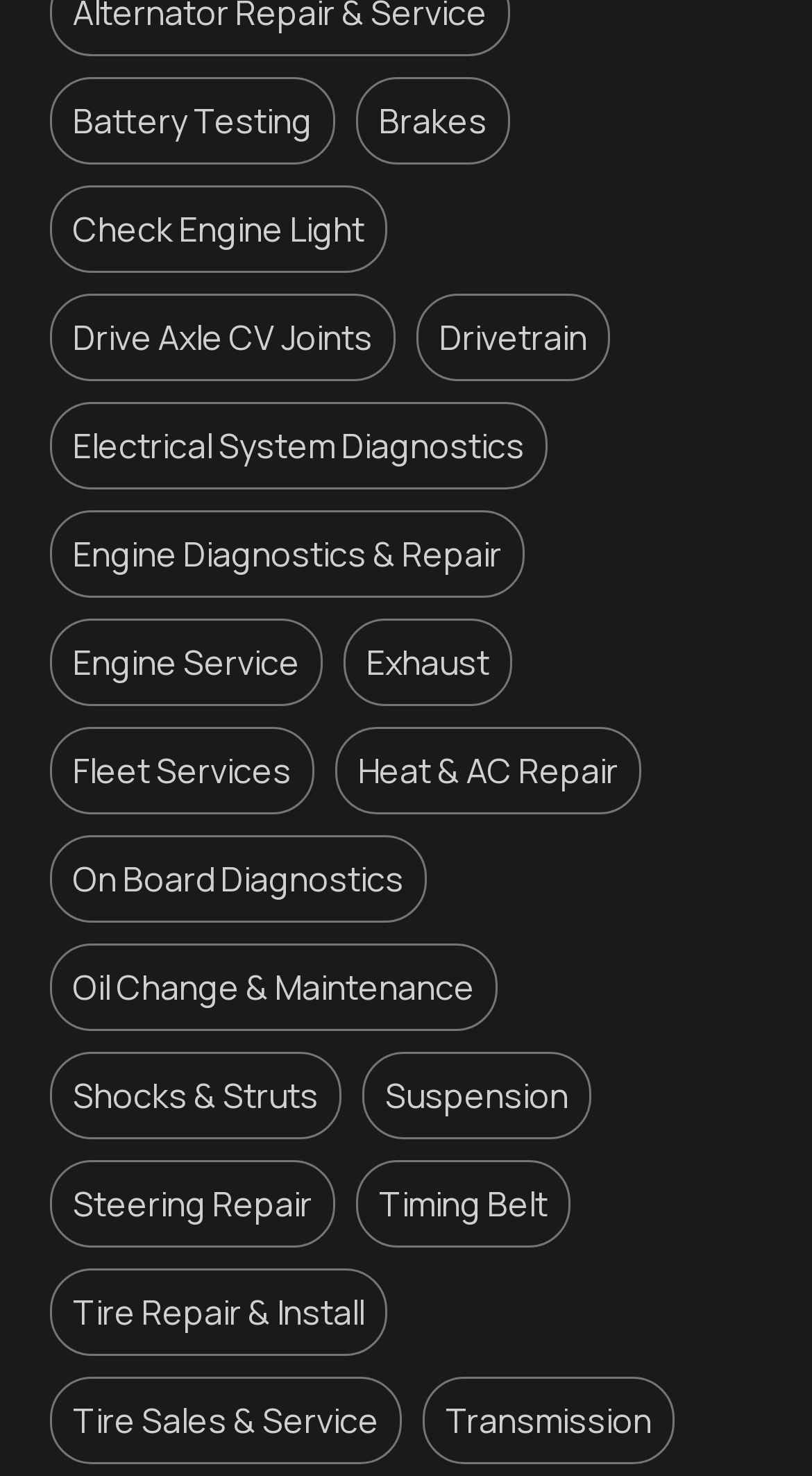Identify the bounding box for the described UI element. Provide the coordinates in (top-left x, top-left y, bottom-right x, bottom-right y) format with values ranging from 0 to 1: 3 months ago3 months ago

None